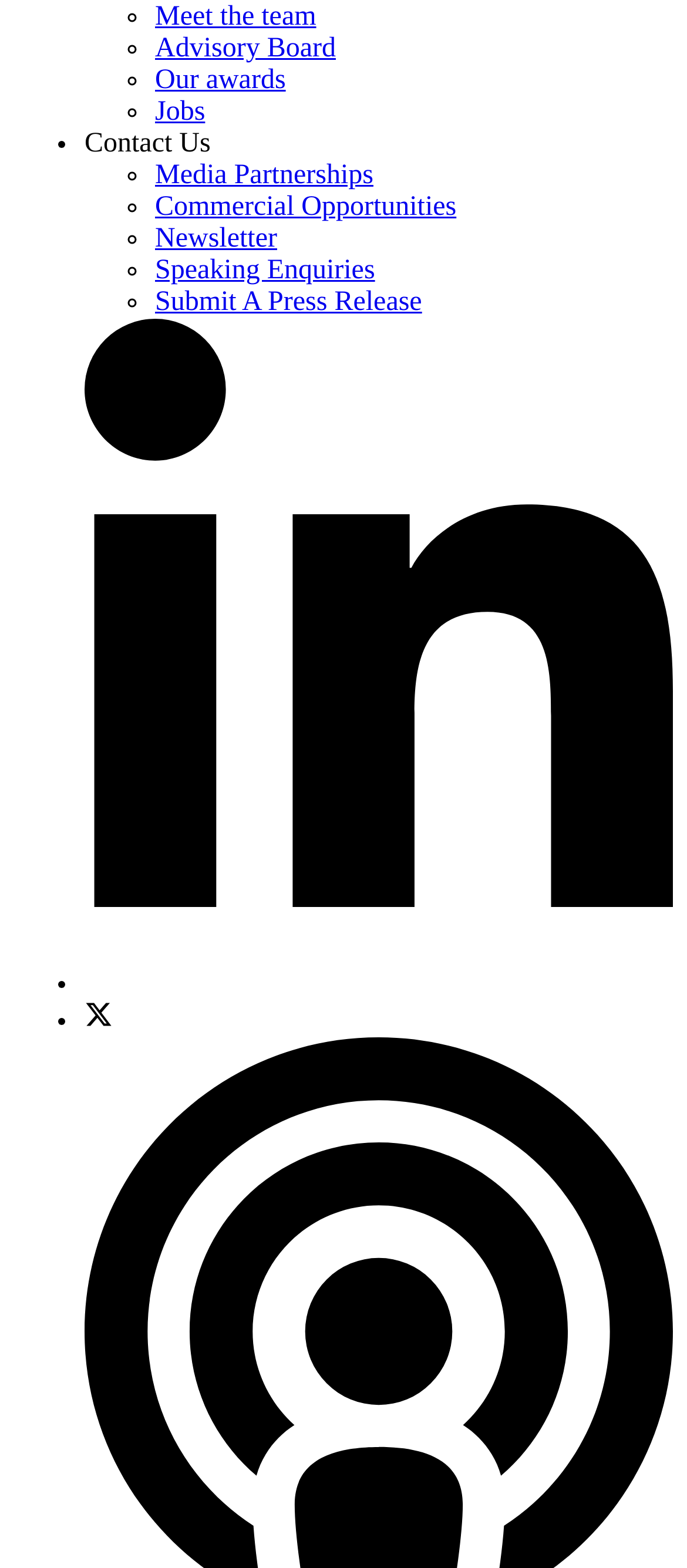Identify the bounding box coordinates for the UI element described as follows: Submit A Press Release. Use the format (top-left x, top-left y, bottom-right x, bottom-right y) and ensure all values are floating point numbers between 0 and 1.

[0.226, 0.183, 0.614, 0.202]